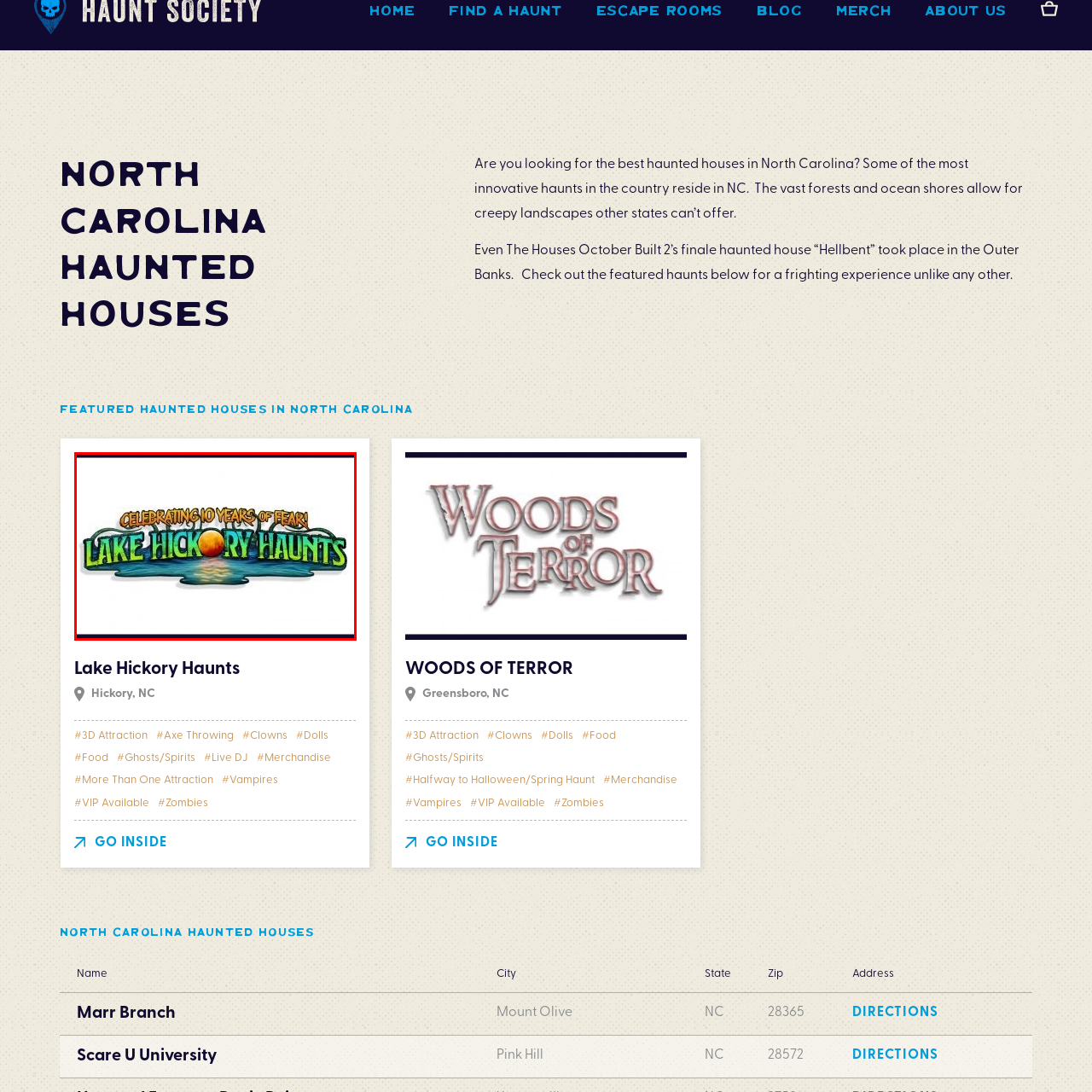Examine the image inside the red outline, What is the occasion being celebrated?
 Answer with a single word or phrase.

10 years of fear